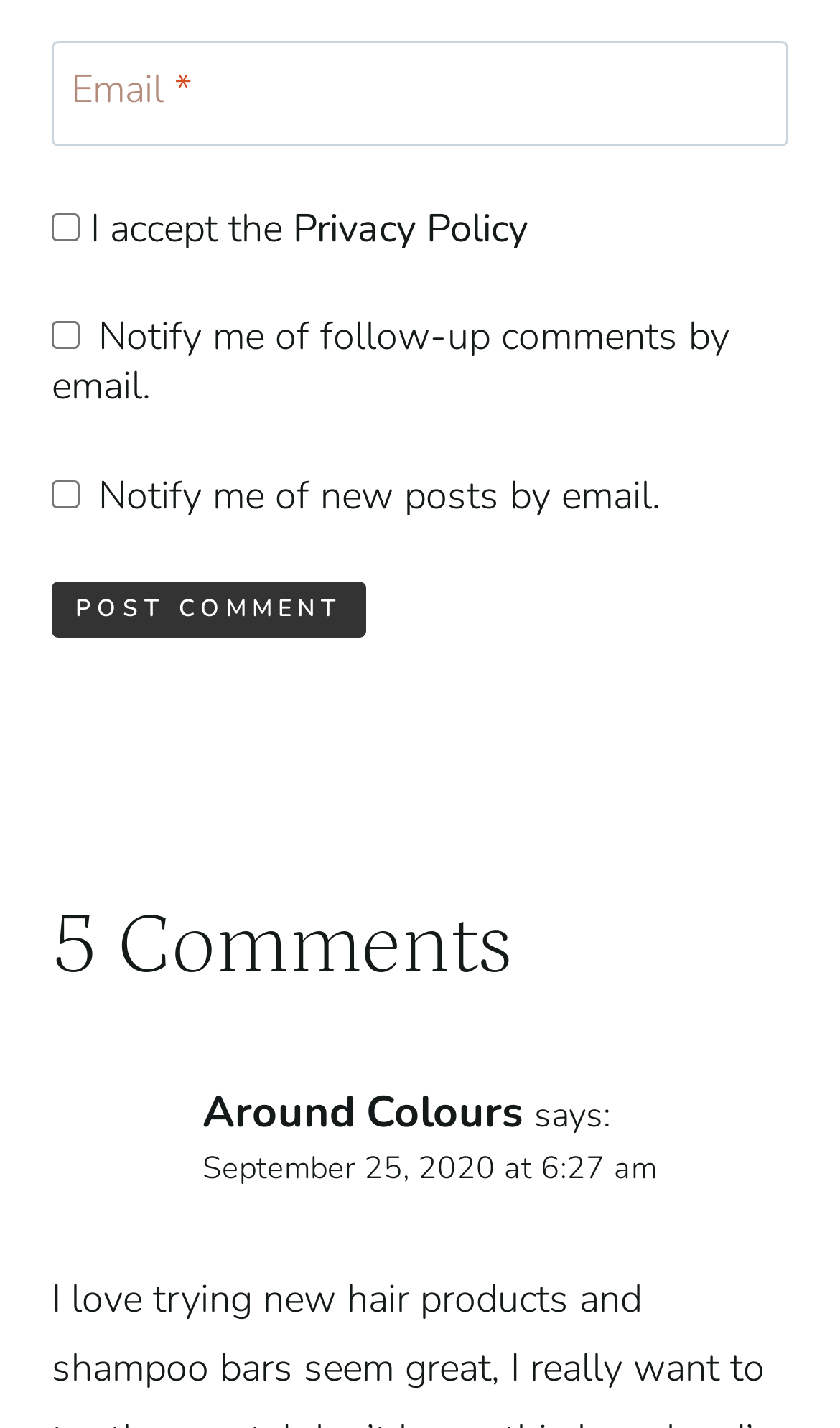Point out the bounding box coordinates of the section to click in order to follow this instruction: "Enter email address".

[0.062, 0.028, 0.938, 0.102]